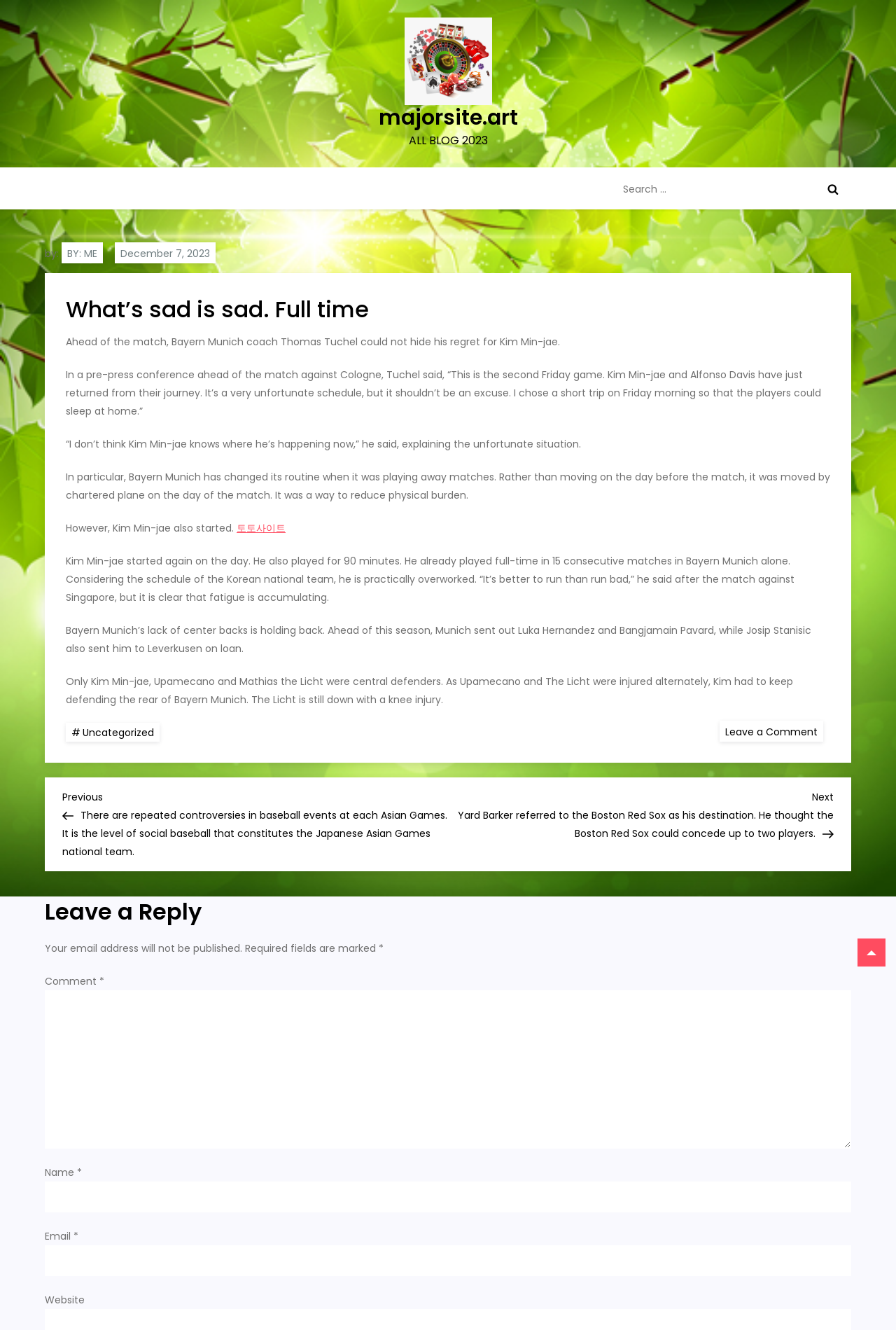Locate the coordinates of the bounding box for the clickable region that fulfills this instruction: "Click on the previous post".

[0.07, 0.592, 0.5, 0.645]